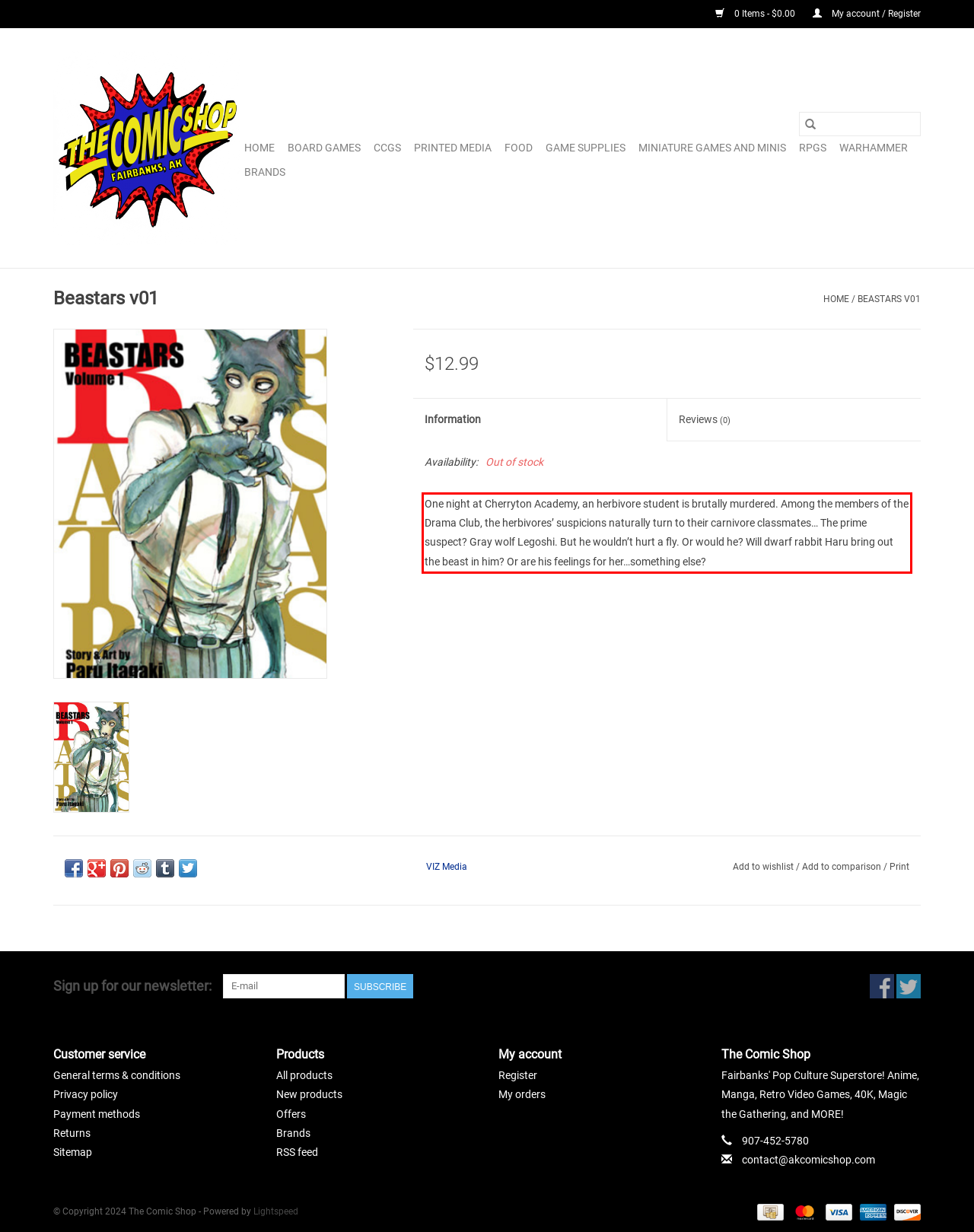Given a webpage screenshot, locate the red bounding box and extract the text content found inside it.

One night at Cherryton Academy, an herbivore student is brutally murdered. Among the members of the Drama Club, the herbivores’ suspicions naturally turn to their carnivore classmates… The prime suspect? Gray wolf Legoshi. But he wouldn’t hurt a fly. Or would he? Will dwarf rabbit Haru bring out the beast in him? Or are his feelings for her…something else?